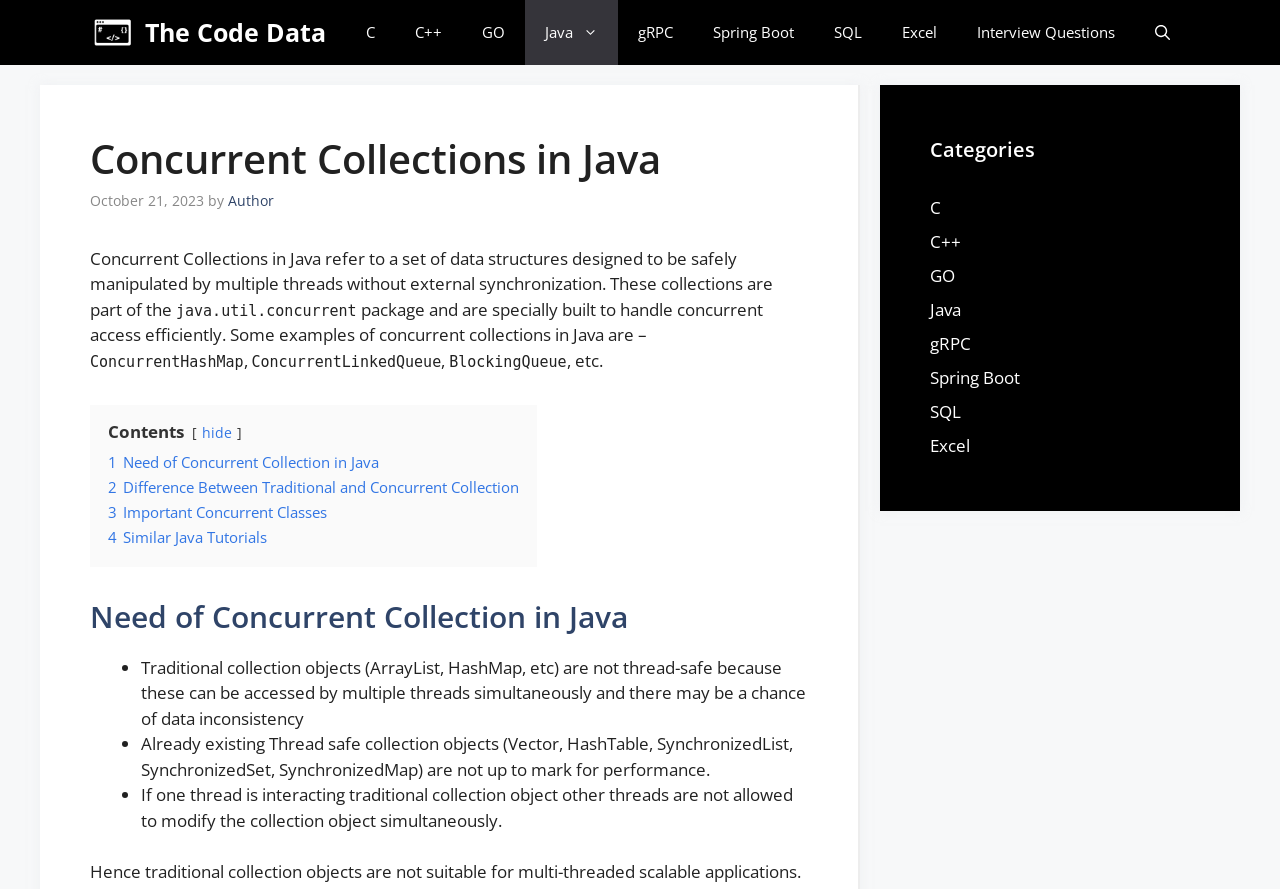Please locate the bounding box coordinates for the element that should be clicked to achieve the following instruction: "Click on the '1 Need of Concurrent Collection in Java' link". Ensure the coordinates are given as four float numbers between 0 and 1, i.e., [left, top, right, bottom].

[0.084, 0.508, 0.296, 0.531]